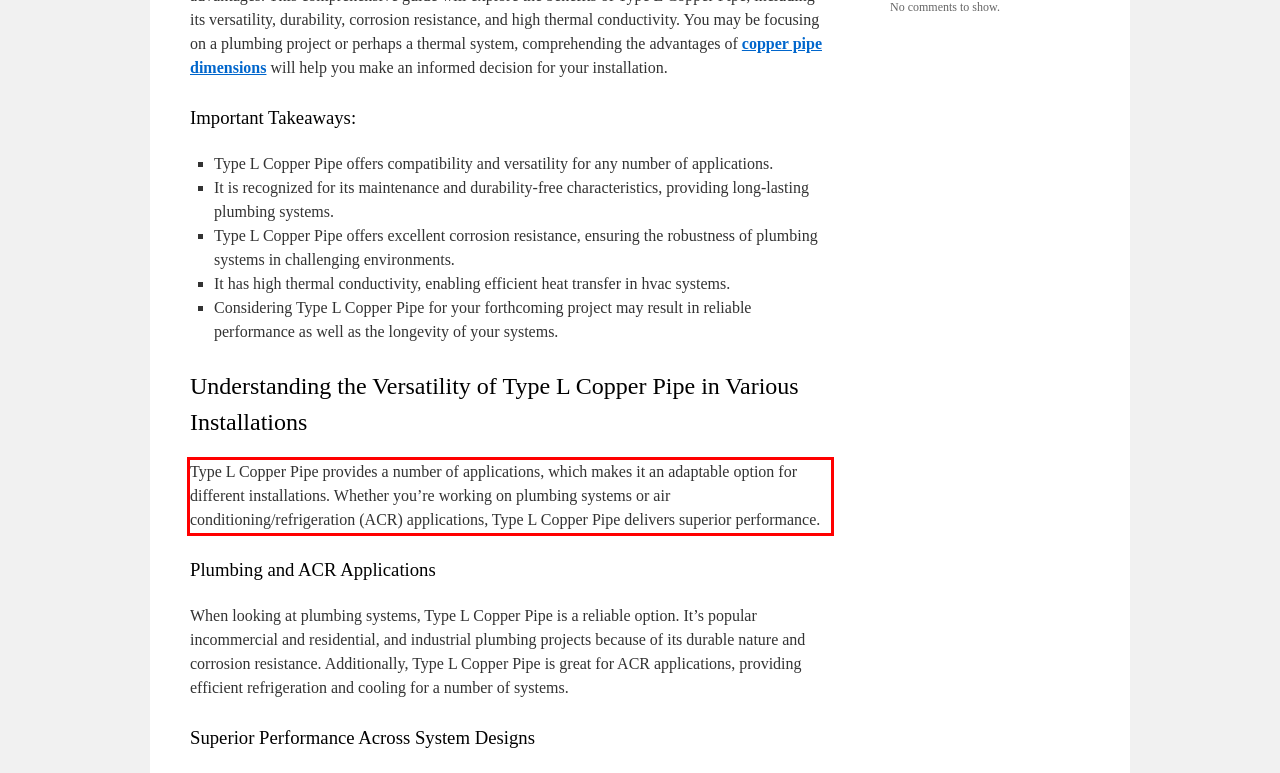Using the provided screenshot of a webpage, recognize and generate the text found within the red rectangle bounding box.

Type L Copper Pipe provides a number of applications, which makes it an adaptable option for different installations. Whether you’re working on plumbing systems or air conditioning/refrigeration (ACR) applications, Type L Copper Pipe delivers superior performance.